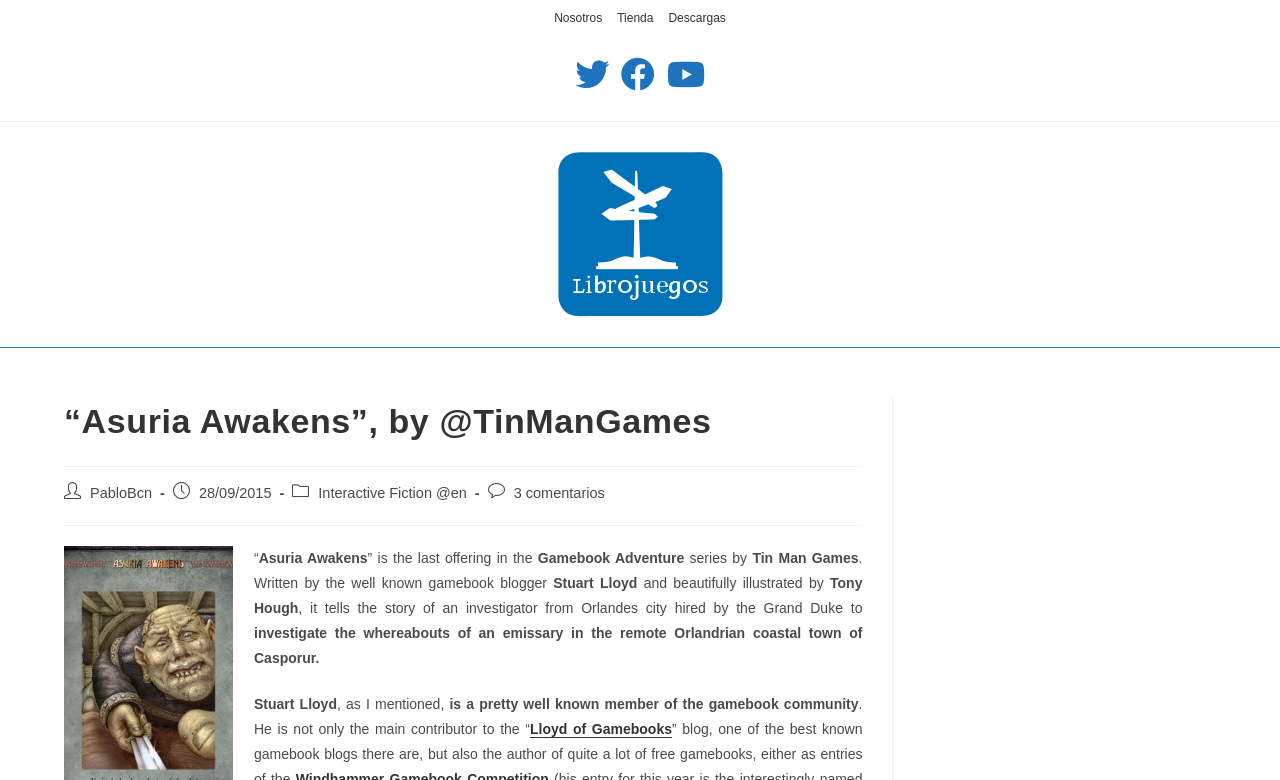Describe all significant elements and features of the webpage.

The webpage is about a gamebook called "Asuria Awakens" by Tin Man Games, as indicated by the title at the top of the page. Below the title, there is a horizontal navigation menu with links to "Nosotros", "Tienda", and "Descargas" on the top right side of the page. 

On the top left side, there is a list of social media links, including X, Facebook, and YouTube, which open in a new tab when clicked. 

Further down, there is a large image with the logo "Librojuegos.org" and a header that displays the title "“Asuria Awakens”, by @TinManGames" again. 

Below the header, there is a section with metadata about the blog post, including the author "PabloBcn", the publication date "28/09/2015", the category "Interactive Fiction @en", and the number of comments "3 comentarios". 

The main content of the page is a blog post that describes the gamebook "Asuria Awakens". The post starts with a quote from the gamebook and then provides a brief summary of the story, which is about an investigator hired by the Grand Duke to investigate the whereabouts of an emissary in a remote coastal town. The post also mentions the gamebook's author, Stuart Lloyd, and his contributions to the gamebook community. There is a link to his blog "Lloyd of Gamebooks" at the end of the post.